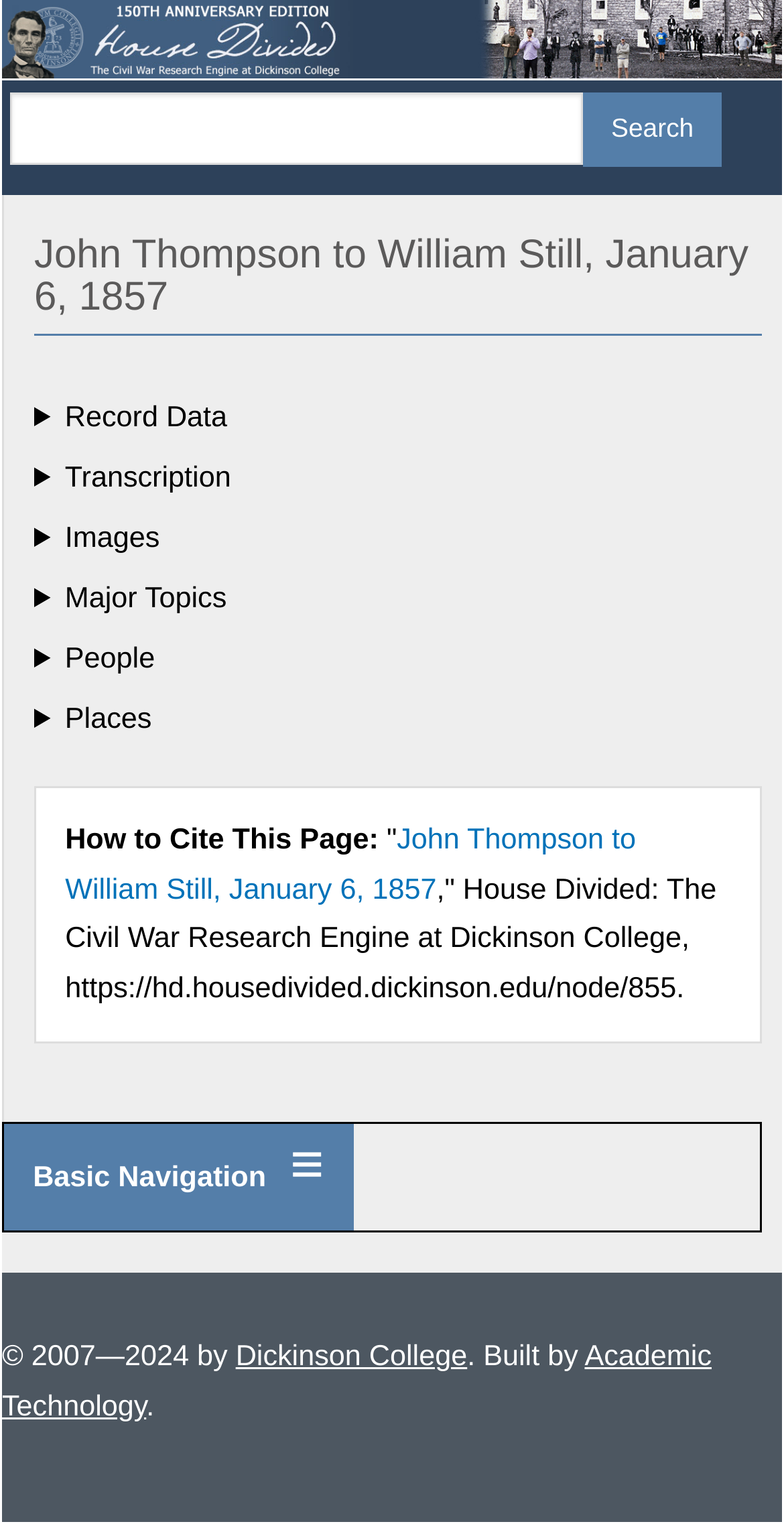Determine the bounding box coordinates of the clickable region to execute the instruction: "View the record data". The coordinates should be four float numbers between 0 and 1, denoted as [left, top, right, bottom].

[0.044, 0.259, 0.972, 0.298]